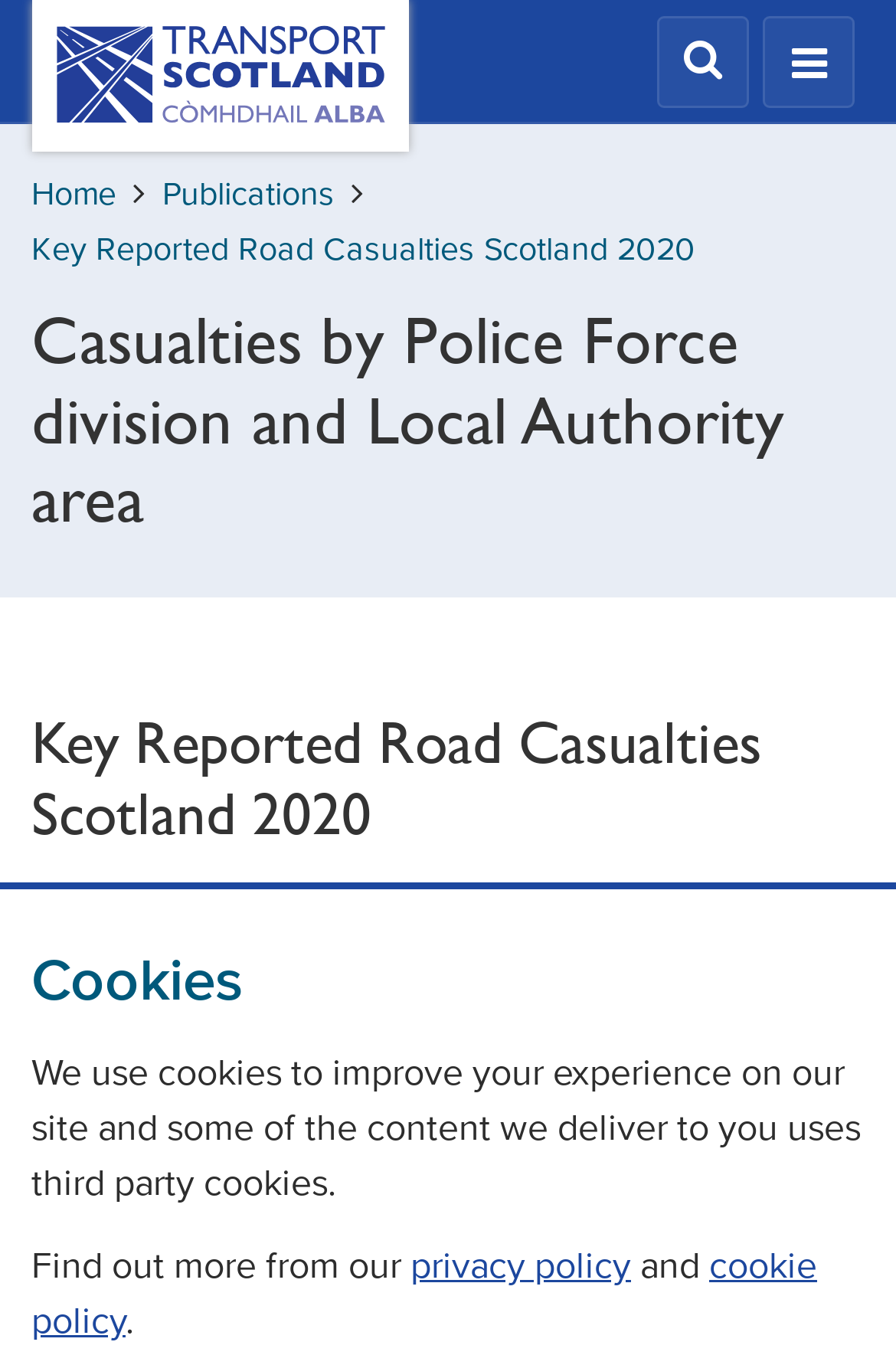What is the main topic of the webpage?
Please respond to the question with a detailed and thorough explanation.

The main topic of the webpage is about casualties by police force division and local authority area, as indicated by the multiple headings and links related to this topic.